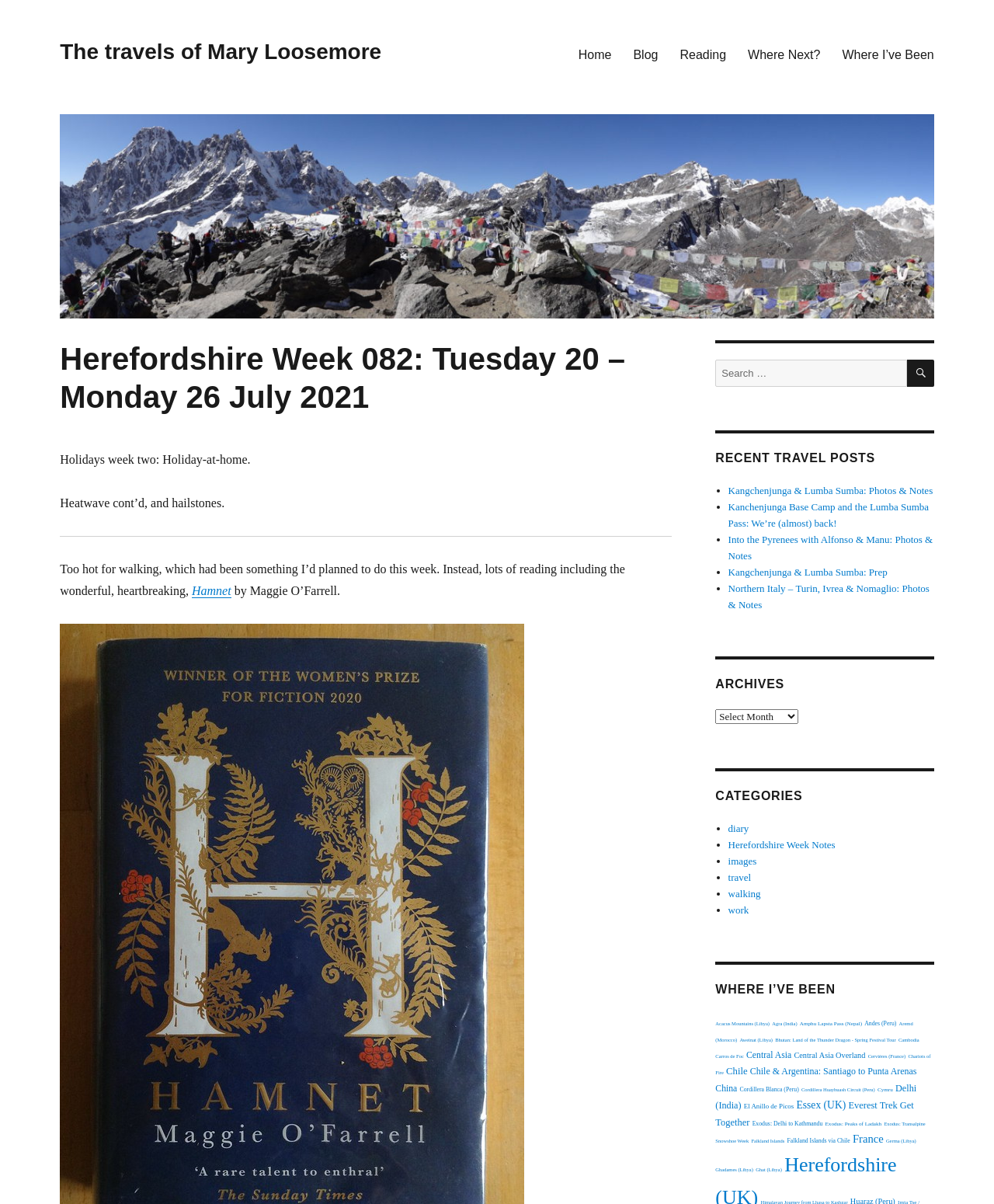Locate the bounding box coordinates of the element that should be clicked to fulfill the instruction: "Contact the company".

None